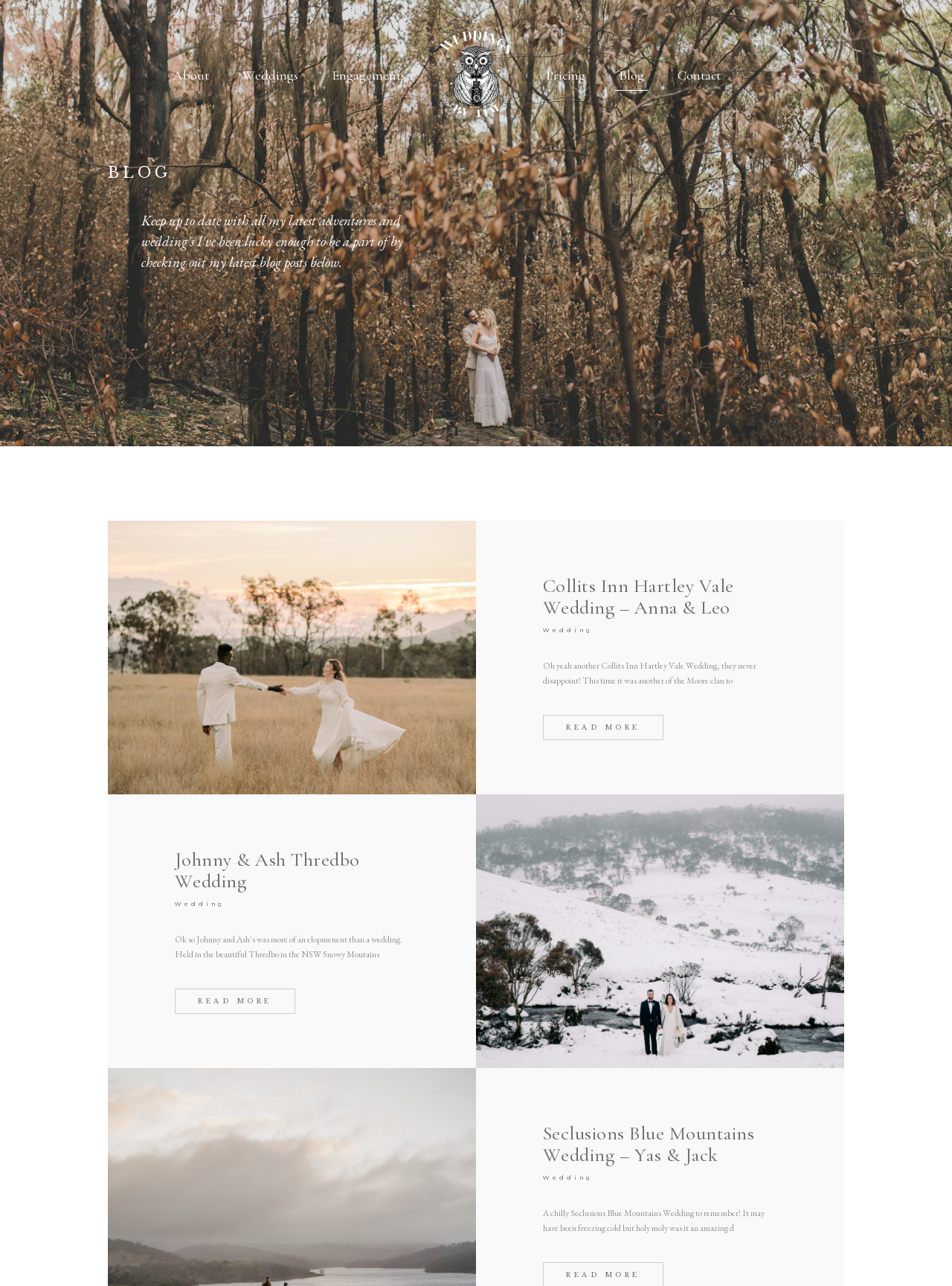Reply to the question with a single word or phrase:
How many links are present in the header section?

7